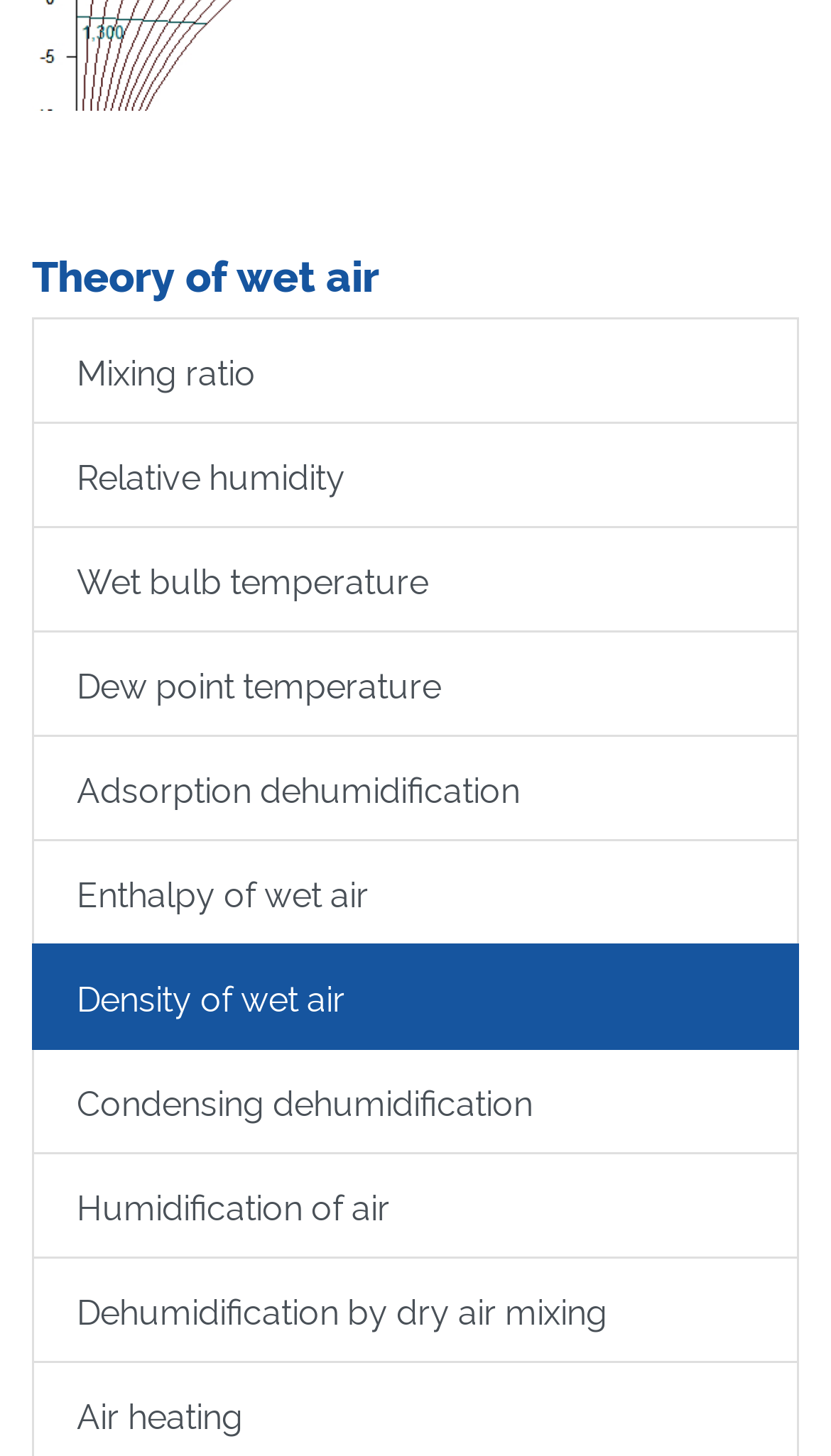Answer the question using only a single word or phrase: 
What is the topic related to temperature?

Wet bulb temperature